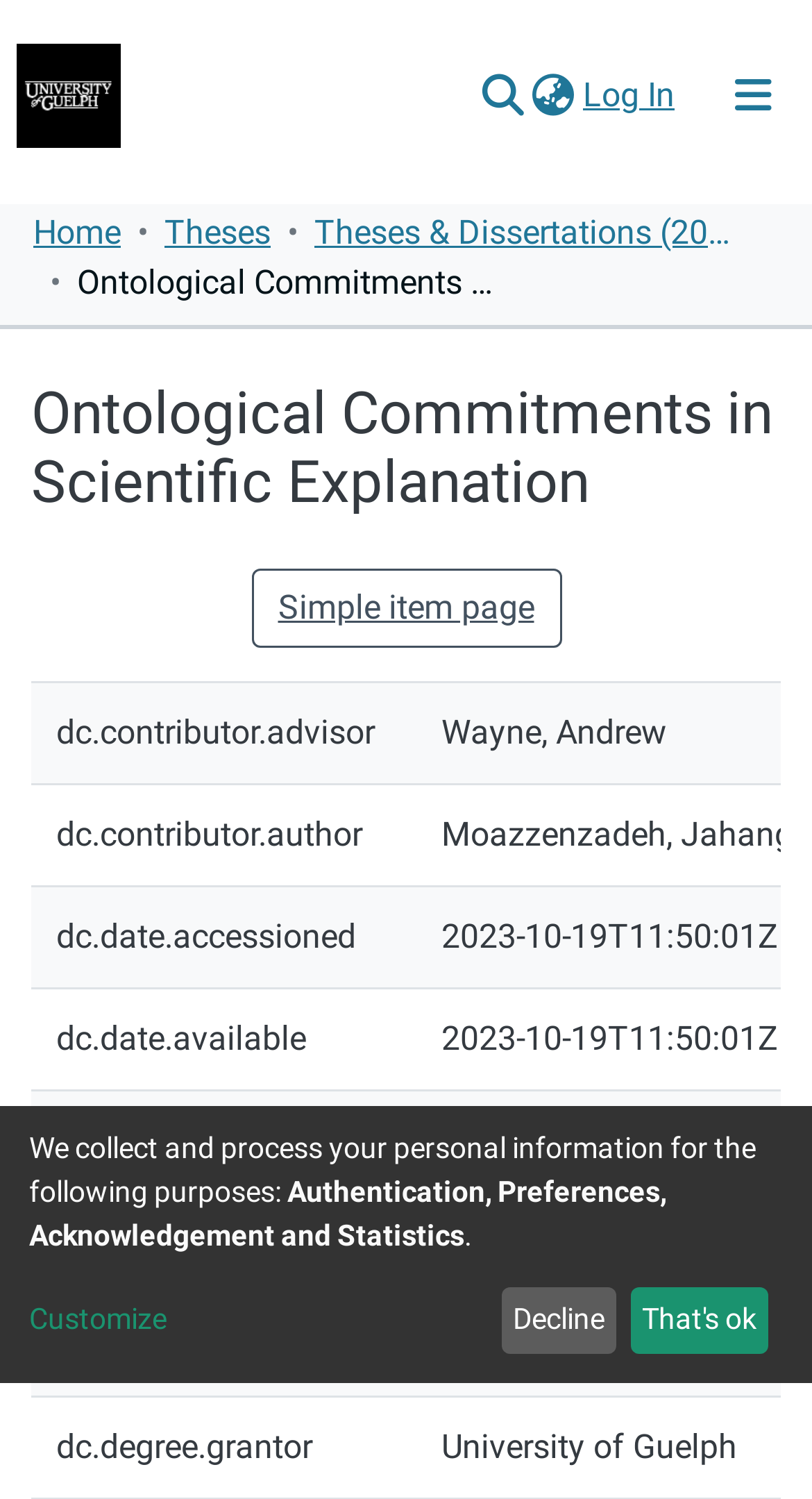Provide a brief response using a word or short phrase to this question:
How many navigation bars are there?

Three